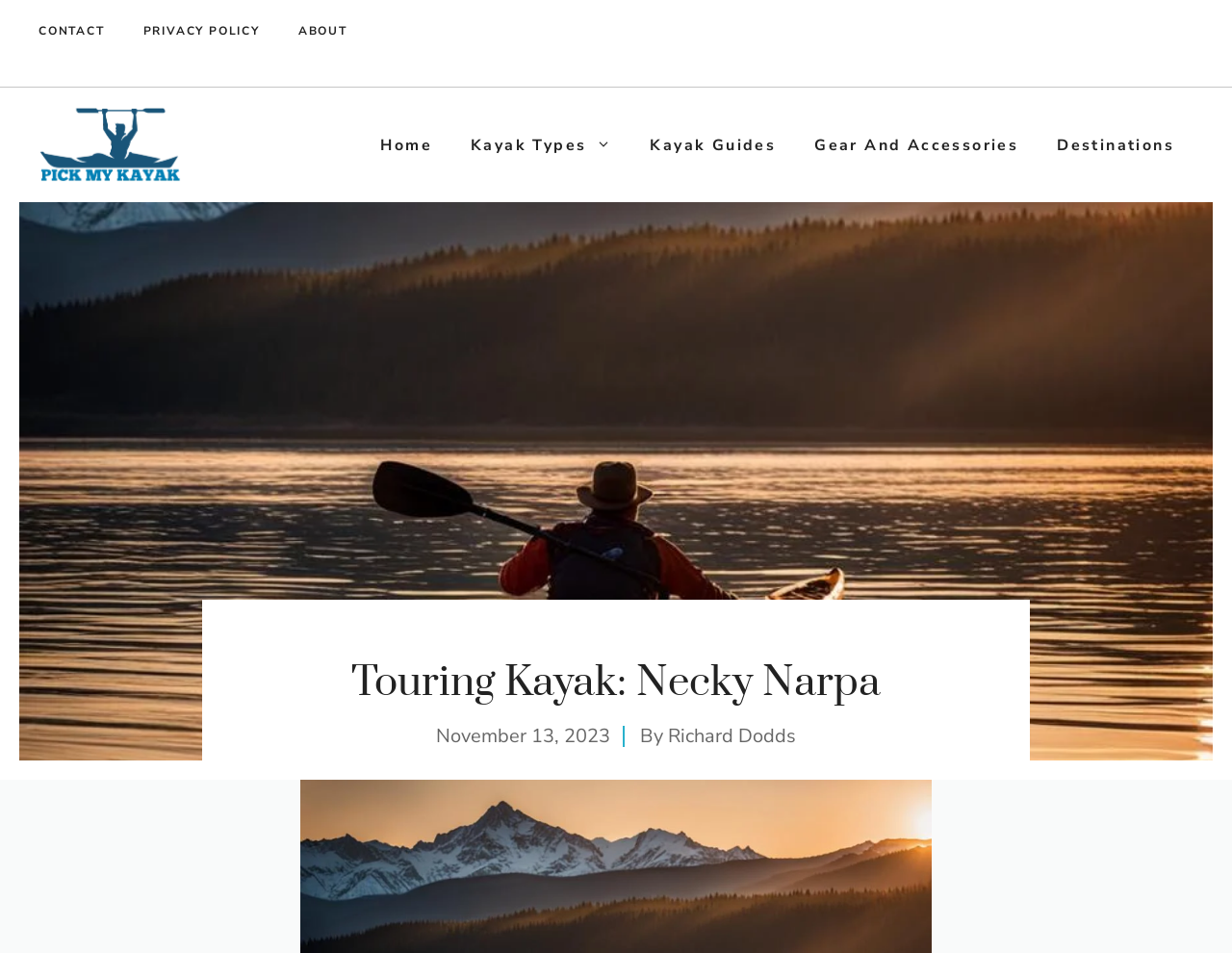Generate the main heading text from the webpage.

Touring Kayak: Necky Narpa